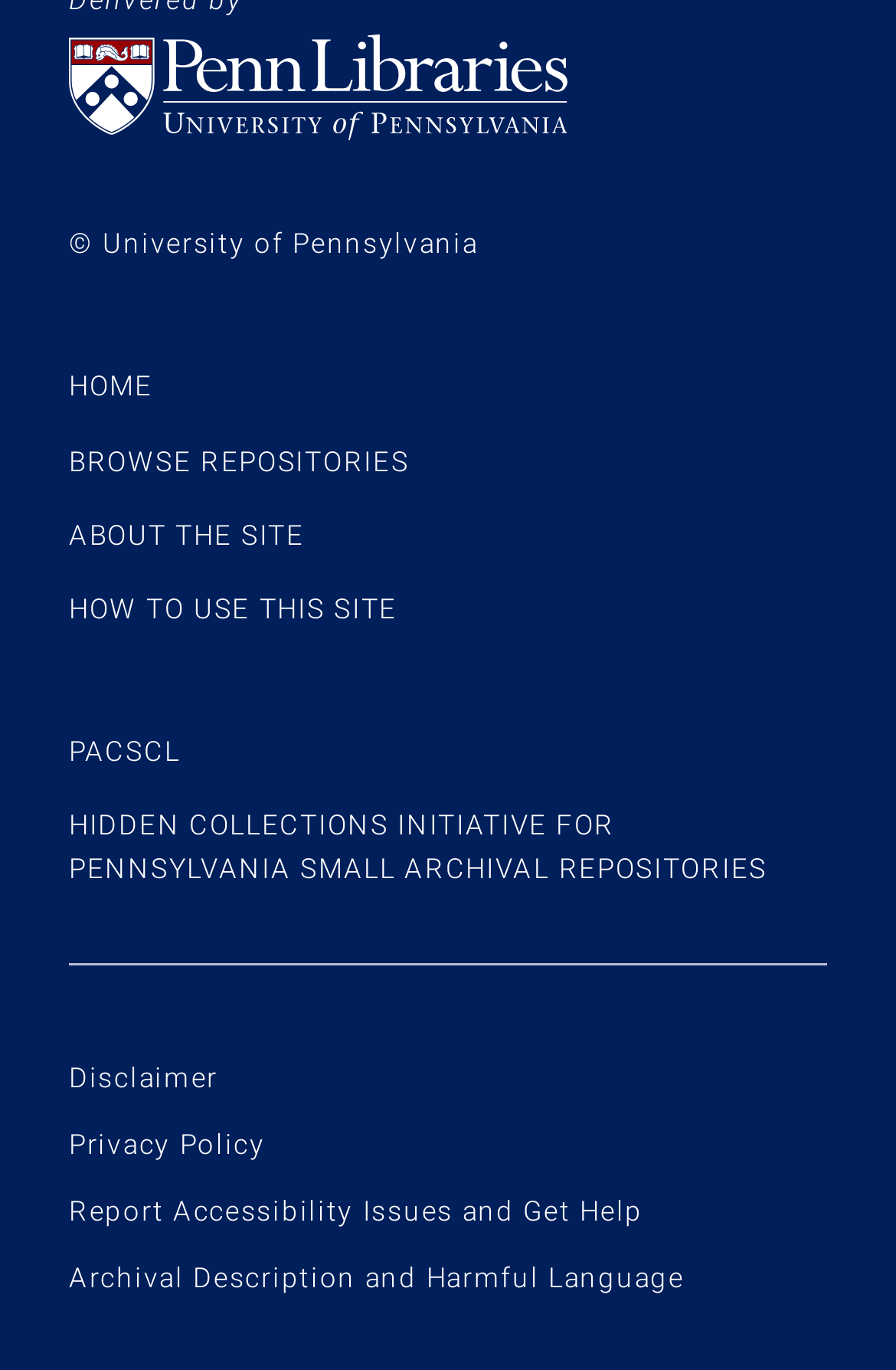Locate the bounding box coordinates of the clickable region necessary to complete the following instruction: "learn about the site". Provide the coordinates in the format of four float numbers between 0 and 1, i.e., [left, top, right, bottom].

[0.077, 0.379, 0.34, 0.402]